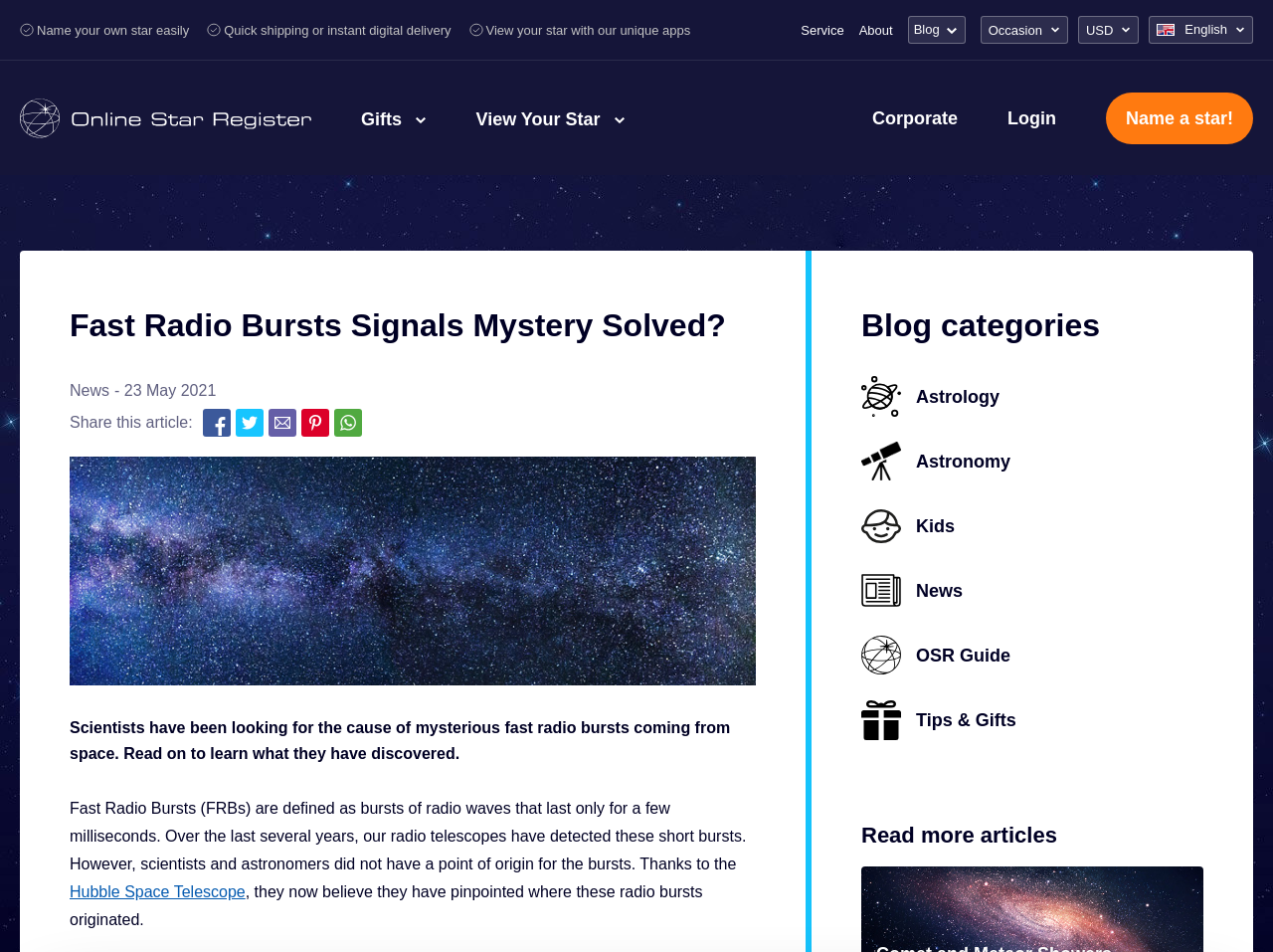What is the purpose of the 'View Your Star' link?
Please use the visual content to give a single word or phrase answer.

To view a star